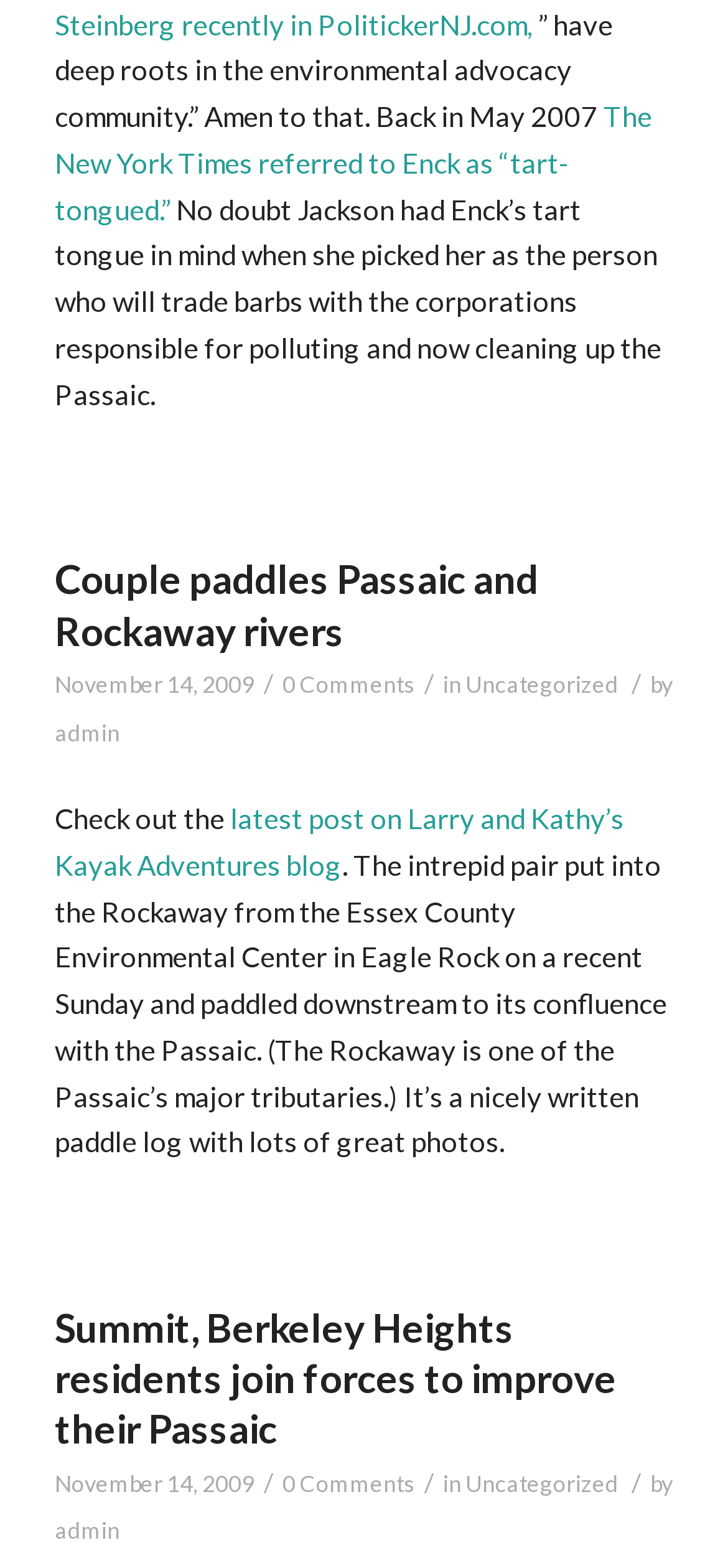Identify the bounding box coordinates of the element to click to follow this instruction: 'Read the article 'Couple paddles Passaic and Rockaway rivers''. Ensure the coordinates are four float values between 0 and 1, provided as [left, top, right, bottom].

[0.075, 0.353, 0.925, 0.419]